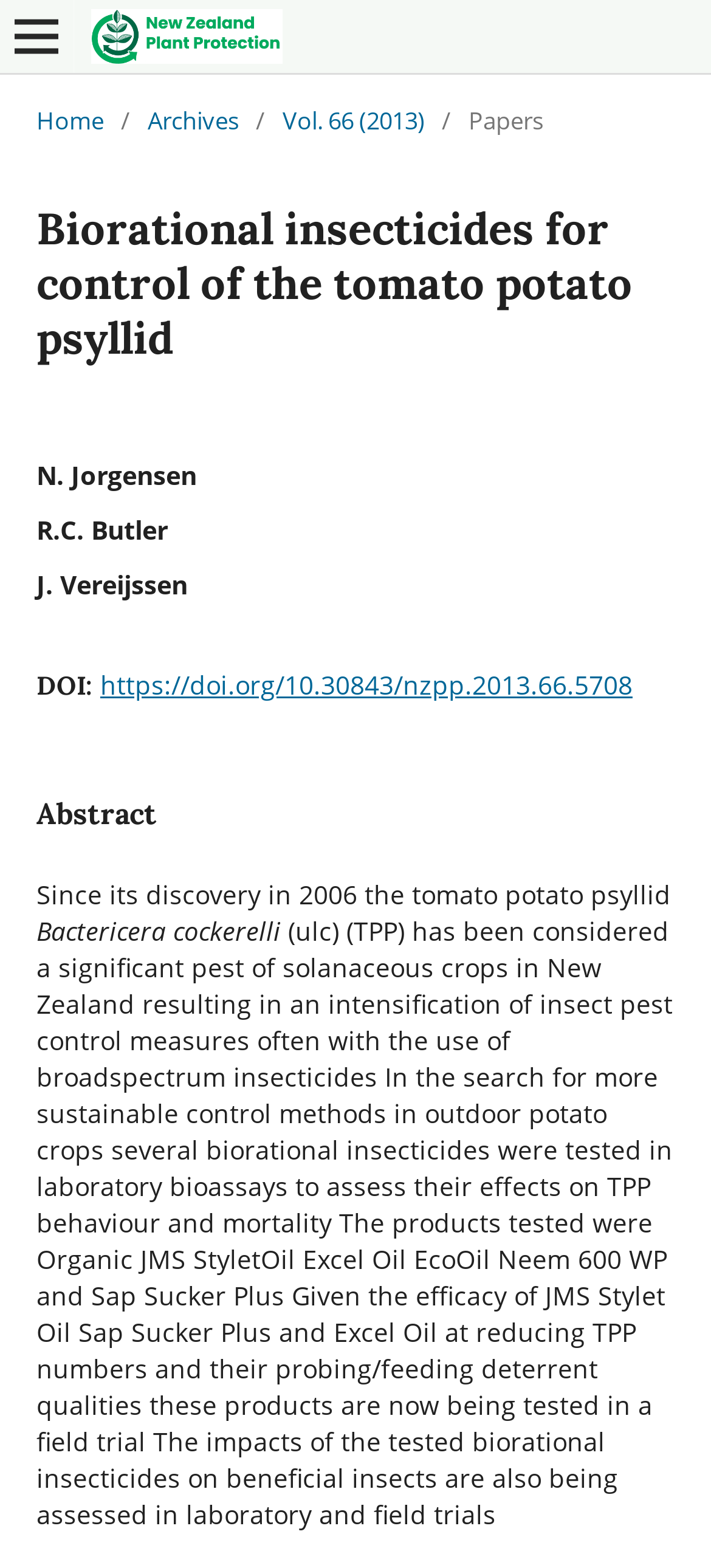Using the provided description: "Vol. 66 (2013)", find the bounding box coordinates of the corresponding UI element. The output should be four float numbers between 0 and 1, in the format [left, top, right, bottom].

[0.397, 0.065, 0.597, 0.088]